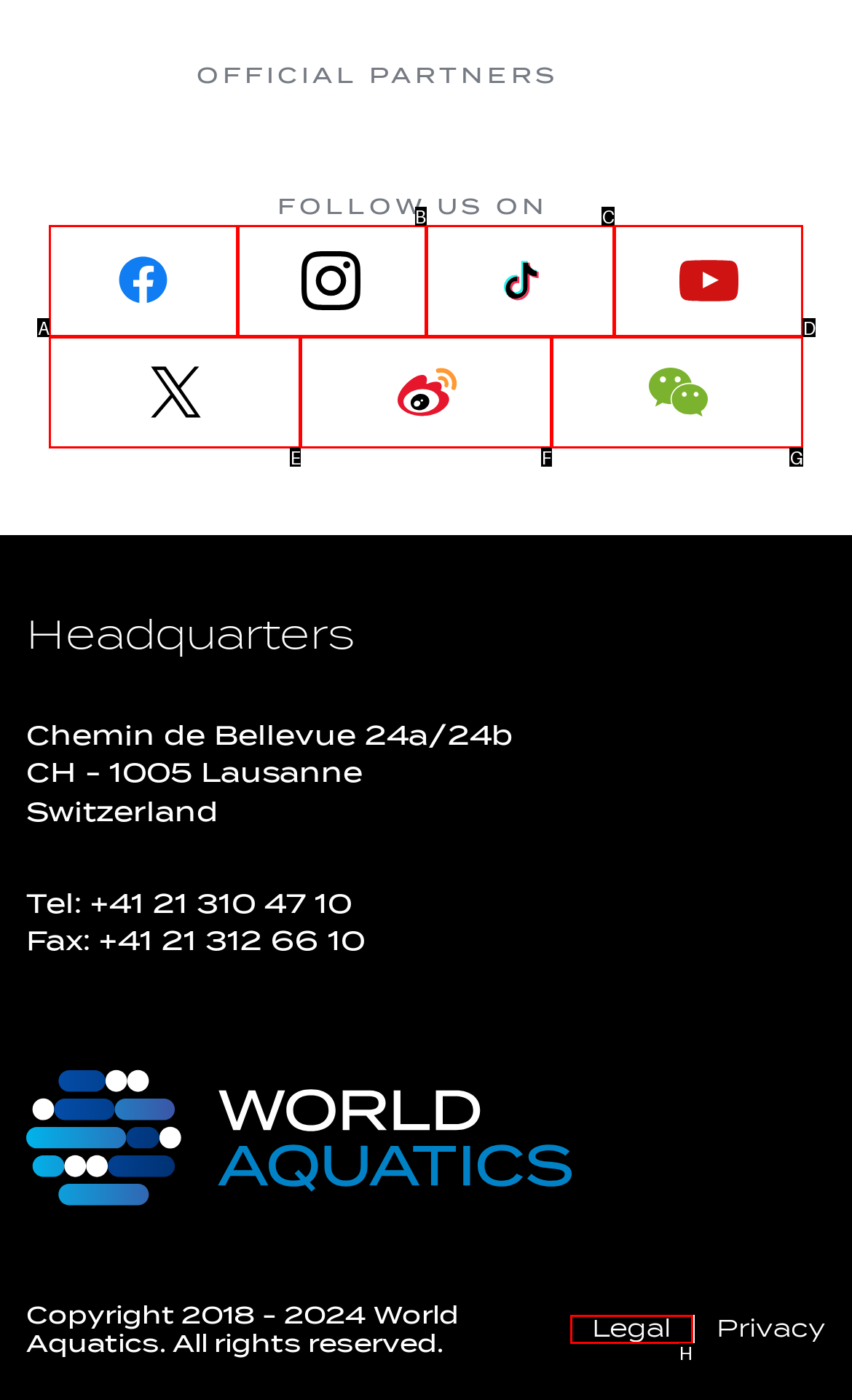Using the description: Finding Farina
Identify the letter of the corresponding UI element from the choices available.

None